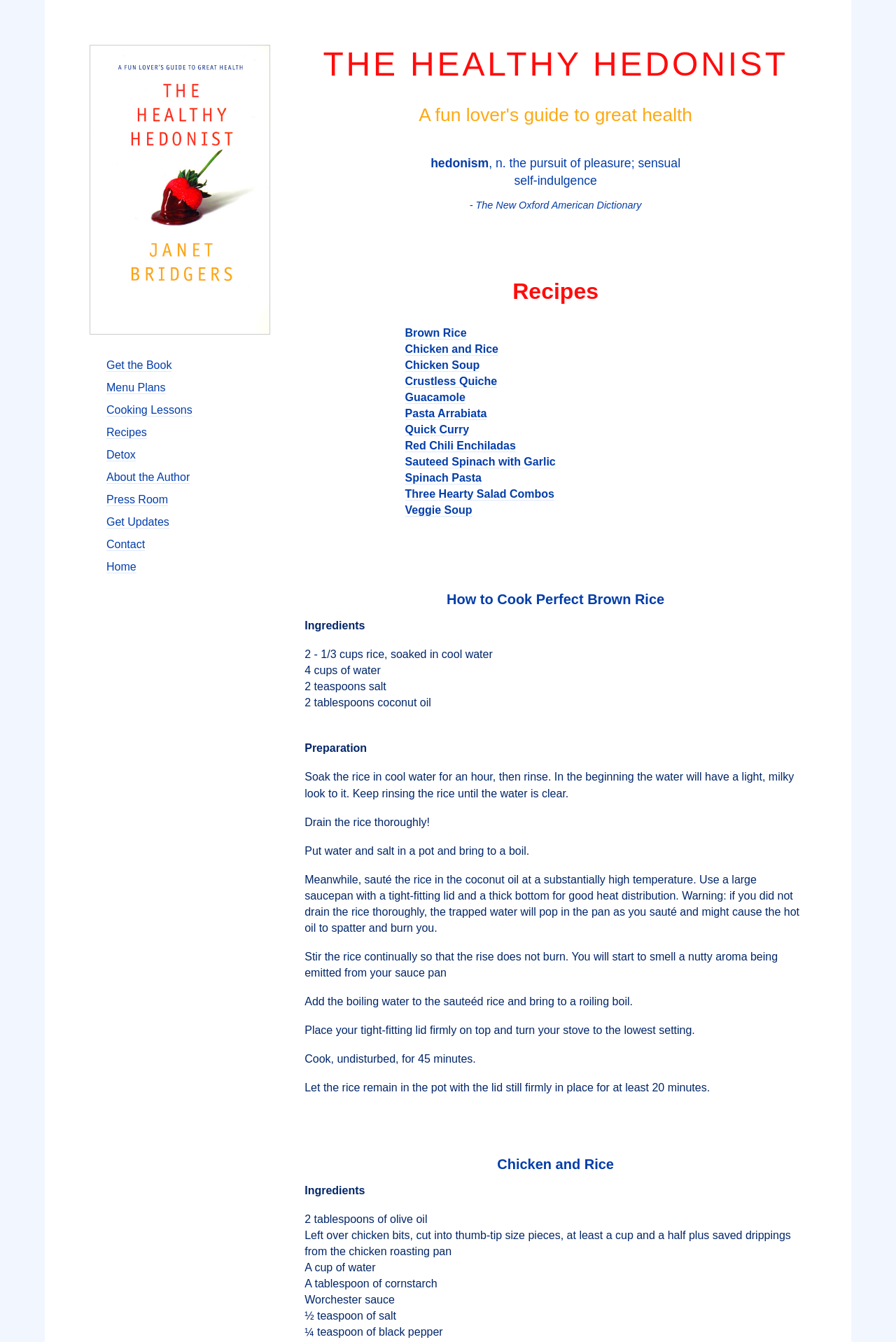Please locate the bounding box coordinates of the element that needs to be clicked to achieve the following instruction: "Click on 'Recipes'". The coordinates should be four float numbers between 0 and 1, i.e., [left, top, right, bottom].

[0.119, 0.318, 0.164, 0.327]